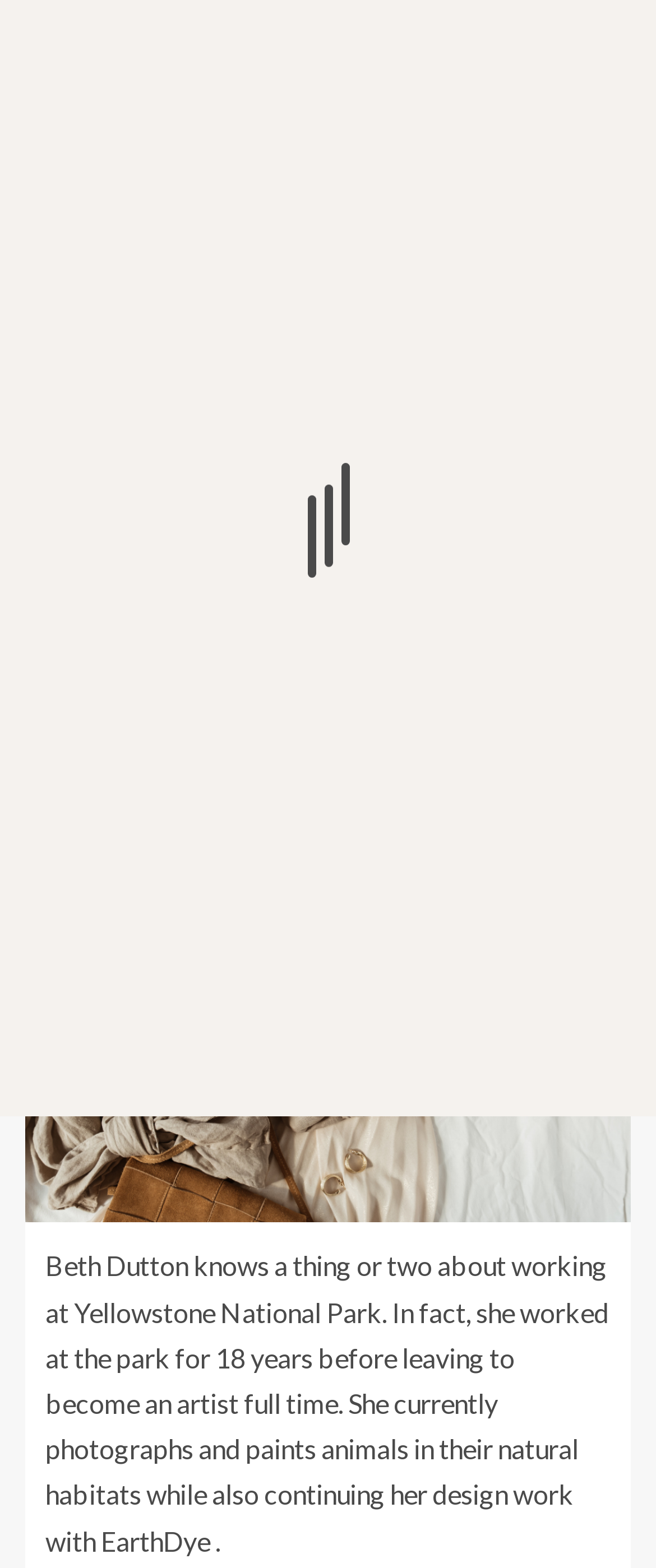How many years did Beth Dutton work at Yellowstone National Park?
Respond to the question with a single word or phrase according to the image.

18 years